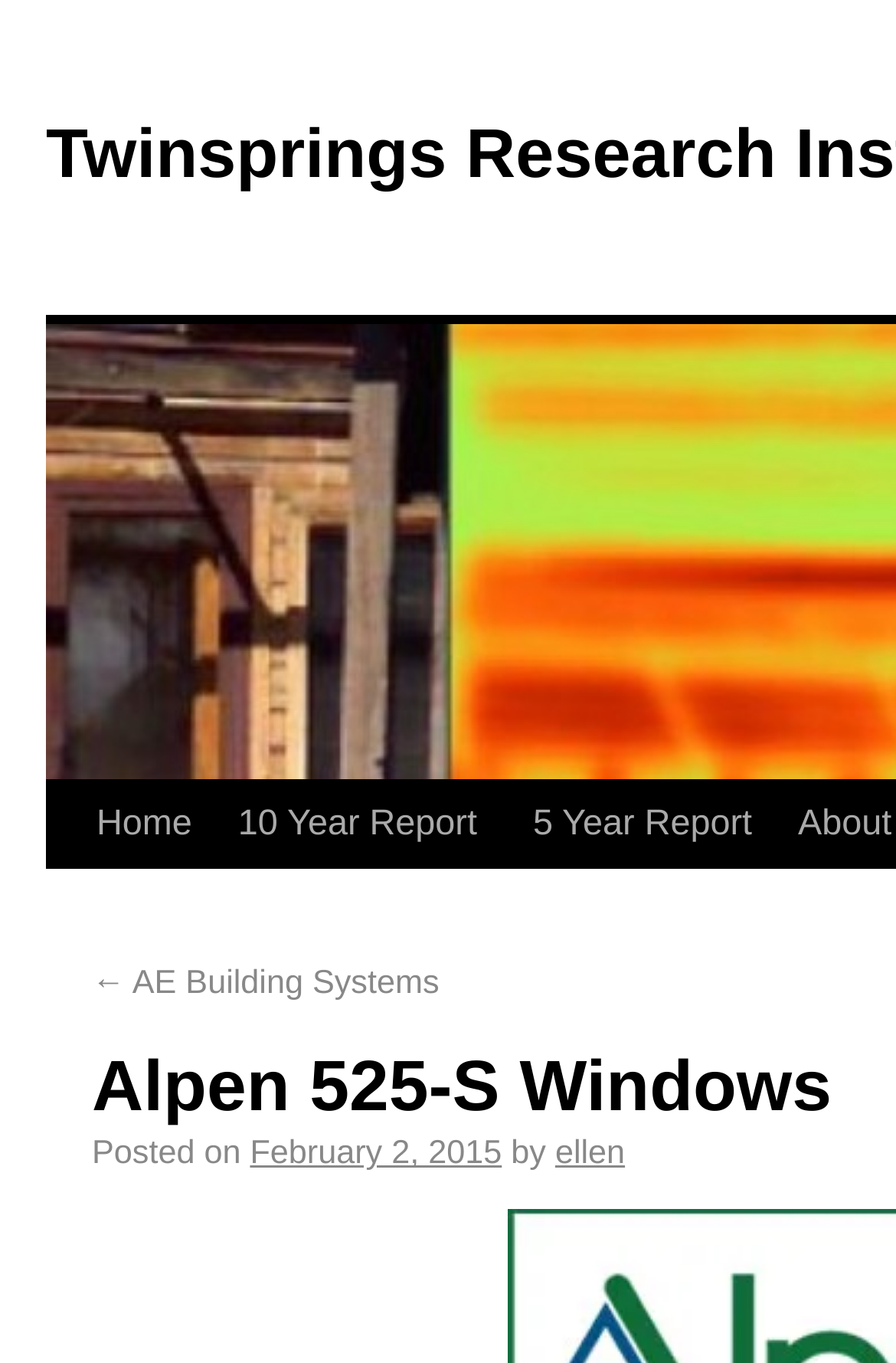Based on the element description 5 Year Report, identify the bounding box coordinates for the UI element. The coordinates should be in the format (top-left x, top-left y, bottom-right x, bottom-right y) and within the 0 to 1 range.

[0.569, 0.573, 0.865, 0.637]